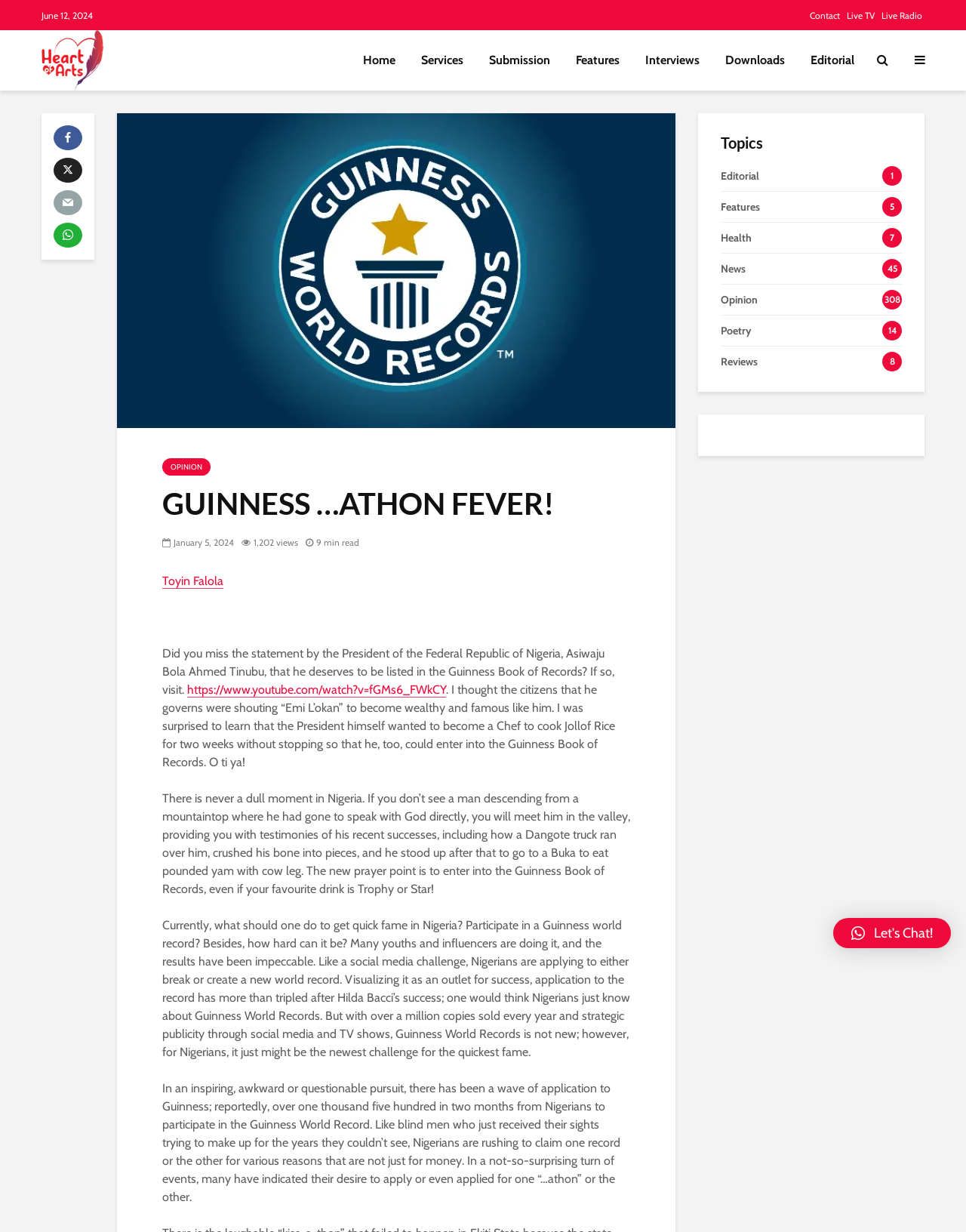Locate the bounding box for the described UI element: "Graphic Design". Ensure the coordinates are four float numbers between 0 and 1, formatted as [left, top, right, bottom].

None